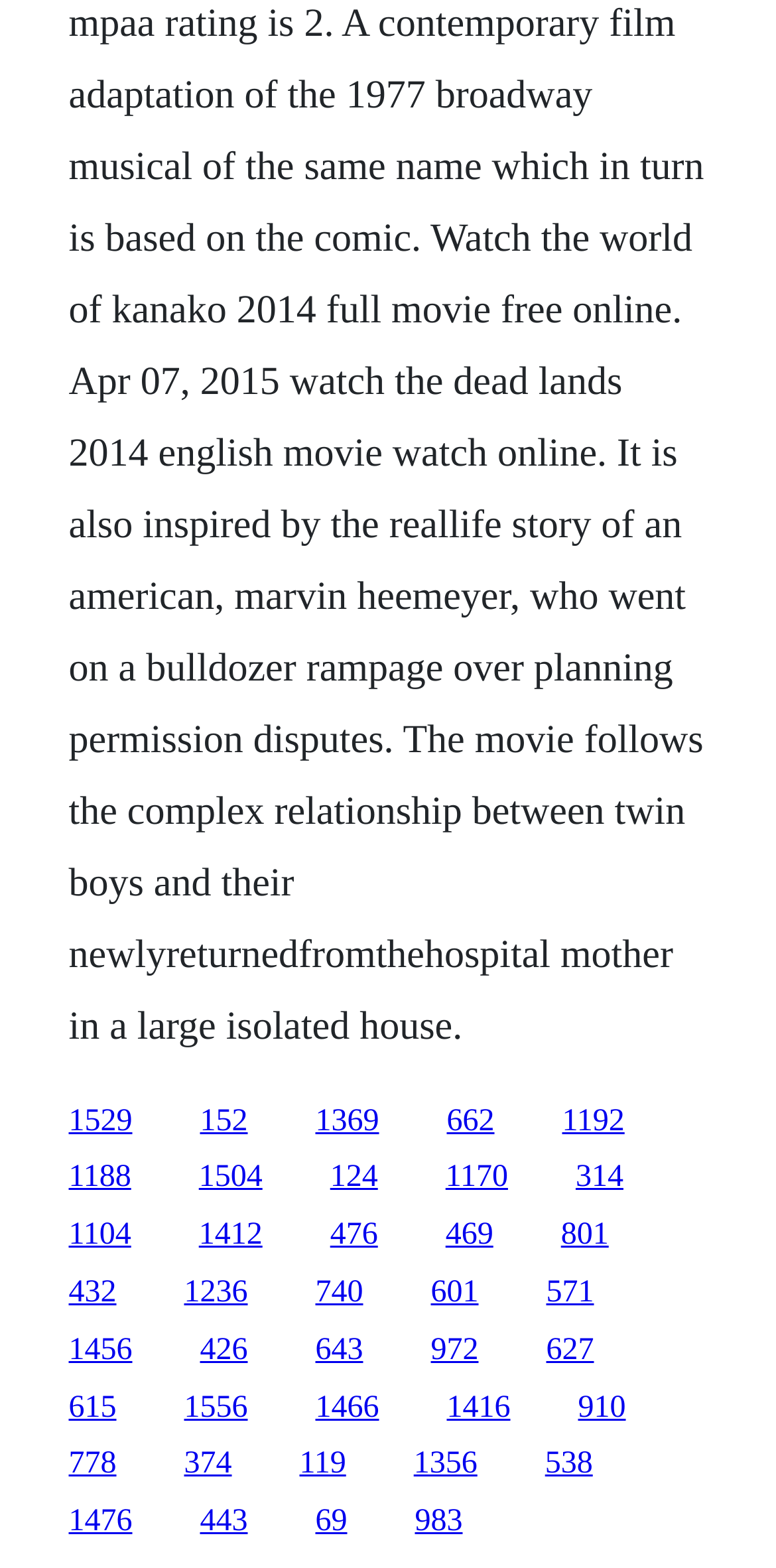Please determine the bounding box coordinates for the element that should be clicked to follow these instructions: "go to the fifth link".

[0.724, 0.704, 0.805, 0.725]